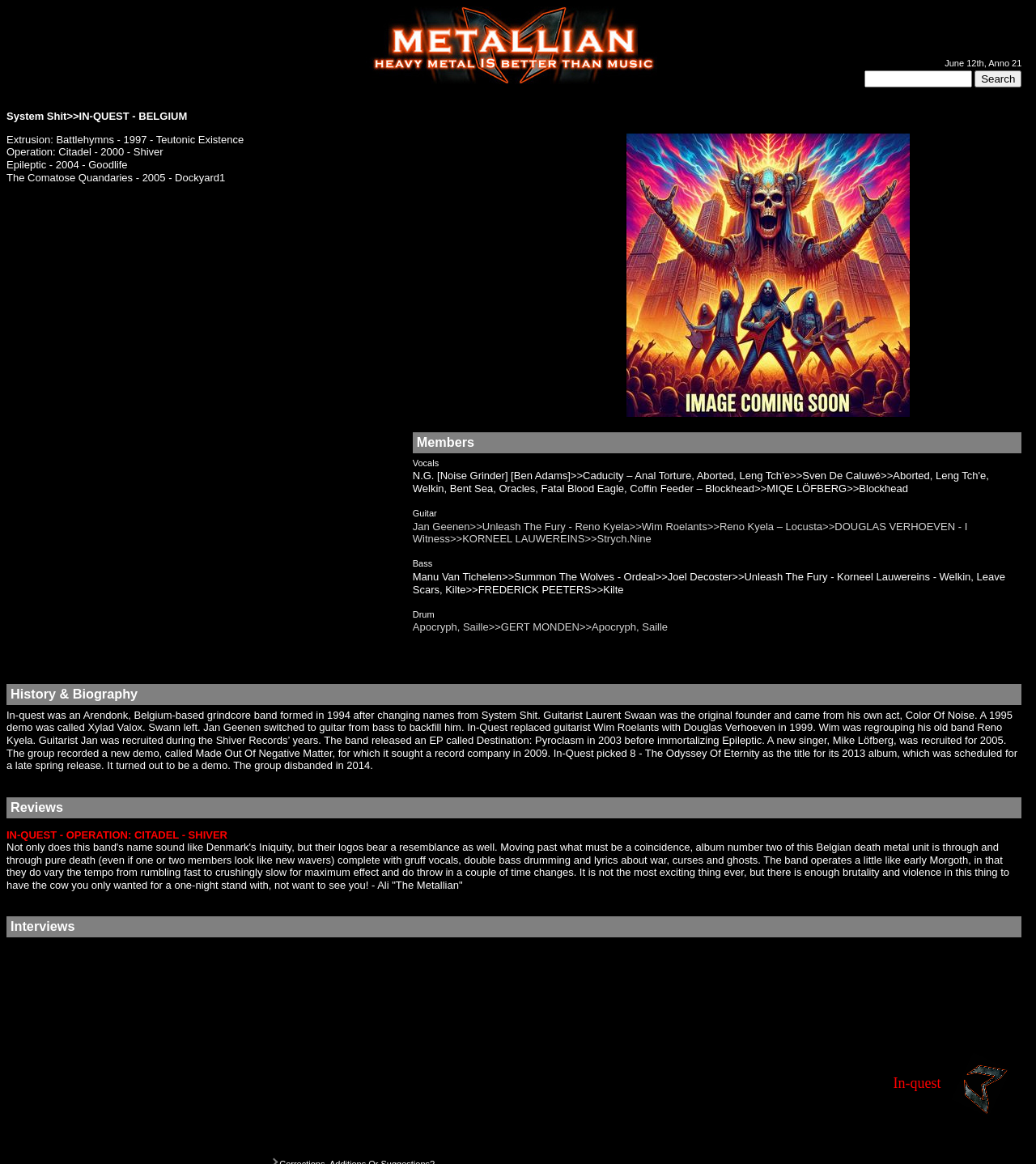Using the description "parent_node: Search for: value="Search"", locate and provide the bounding box of the UI element.

[0.941, 0.06, 0.986, 0.075]